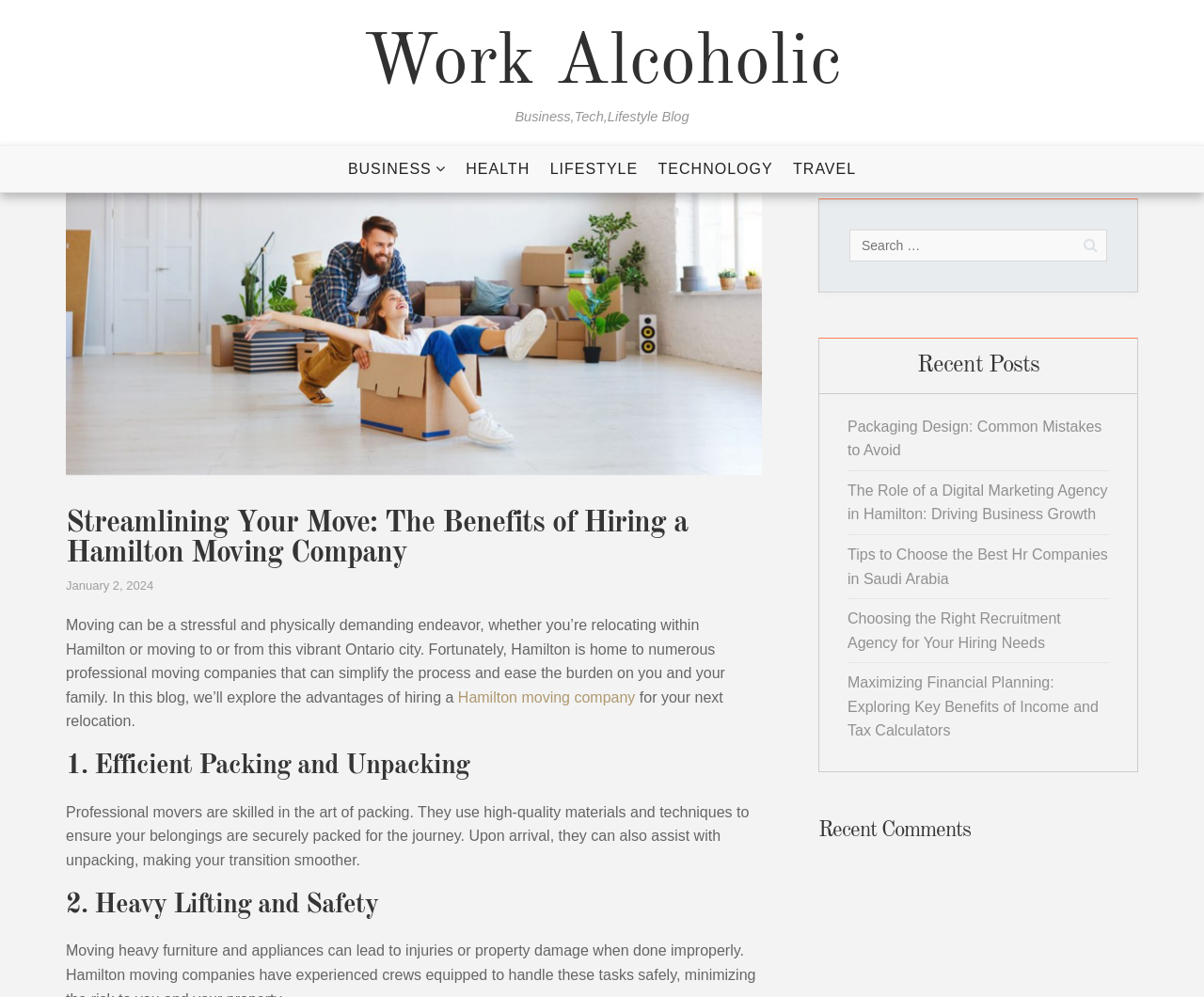What is the benefit of hiring a Hamilton moving company mentioned in the blog post?
Answer with a single word or phrase by referring to the visual content.

Efficient Packing and Unpacking